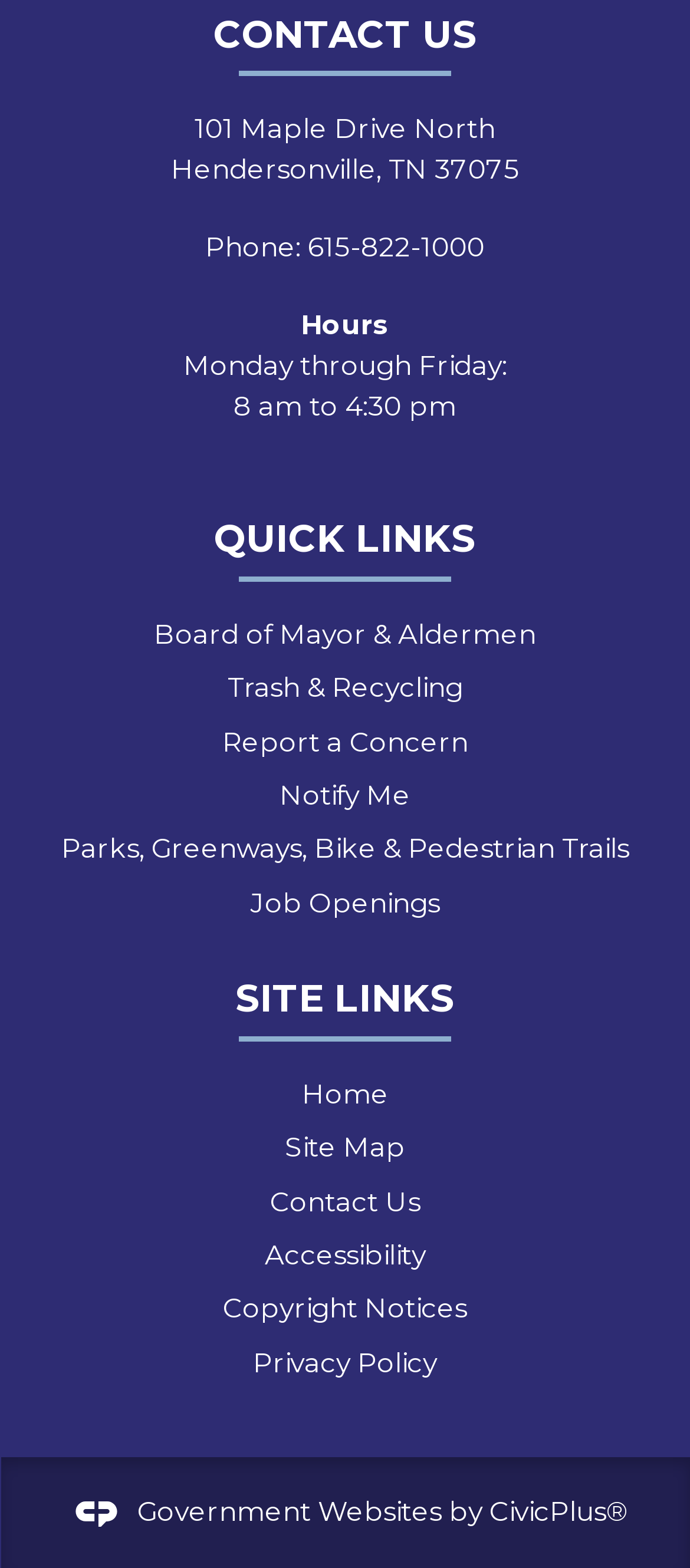What is the name of the website platform?
Please answer the question with a single word or phrase, referencing the image.

CivicPlus